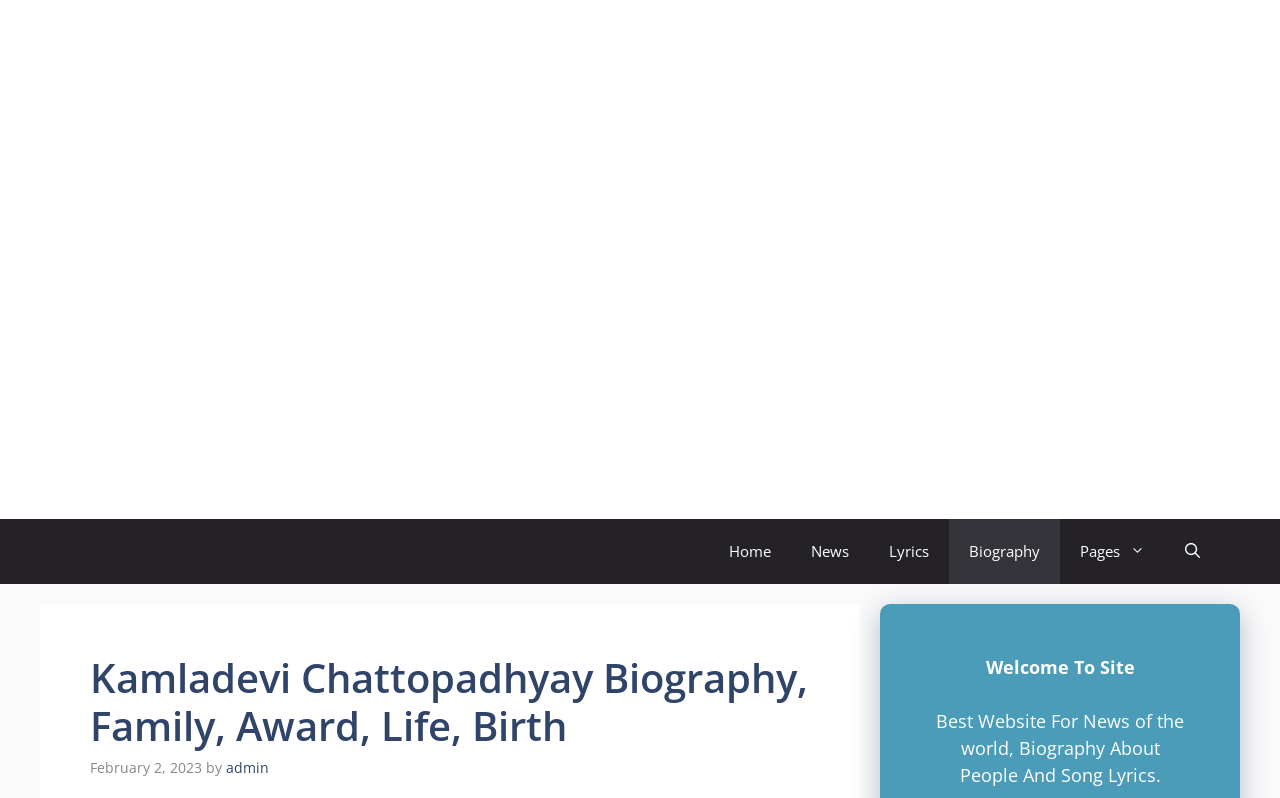Please give a succinct answer to the question in one word or phrase:
What is the date of the biography's publication?

February 2, 2023